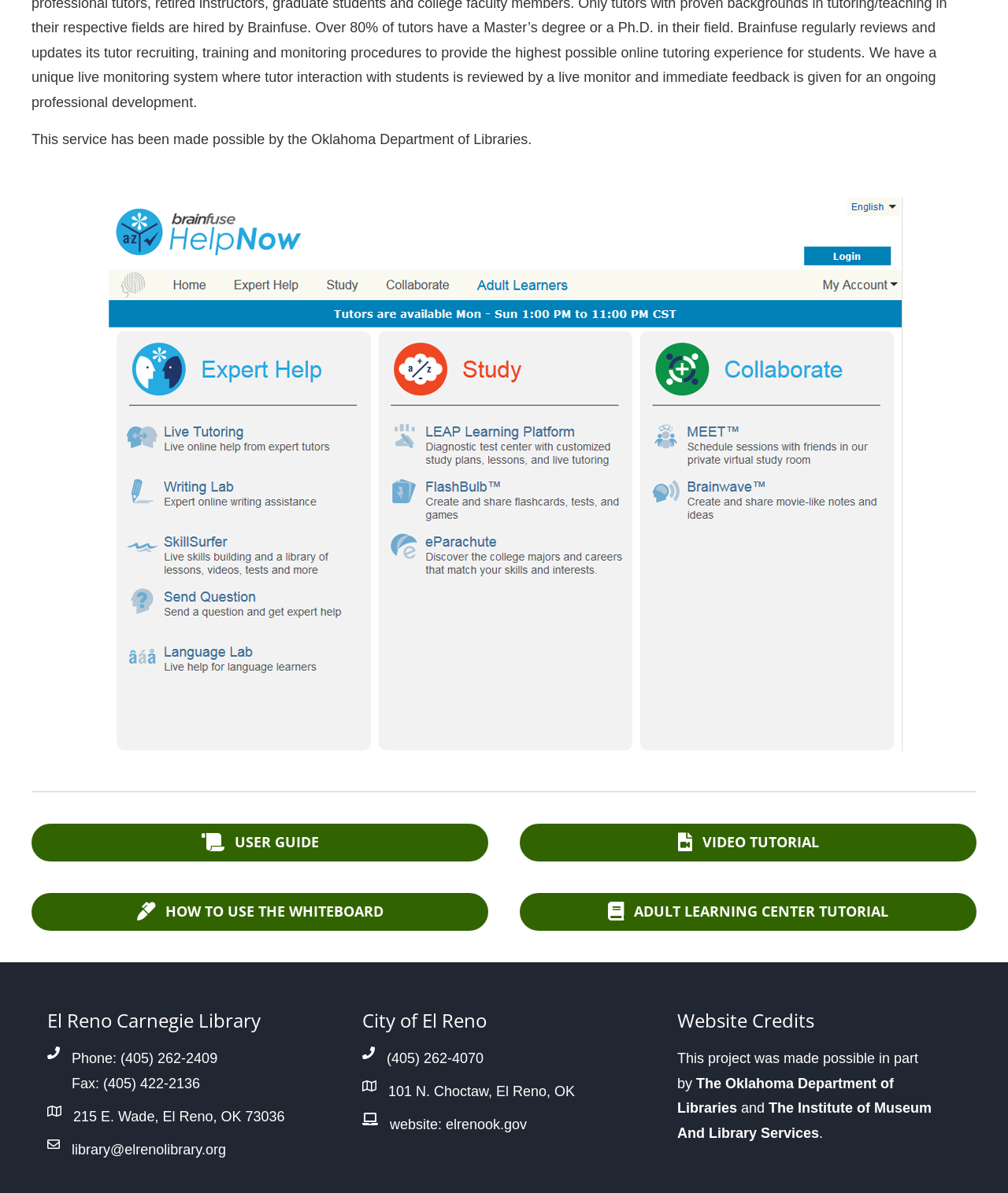Find the bounding box of the element with the following description: "The Oklahoma Department of Libraries". The coordinates must be four float numbers between 0 and 1, formatted as [left, top, right, bottom].

[0.672, 0.909, 0.887, 0.943]